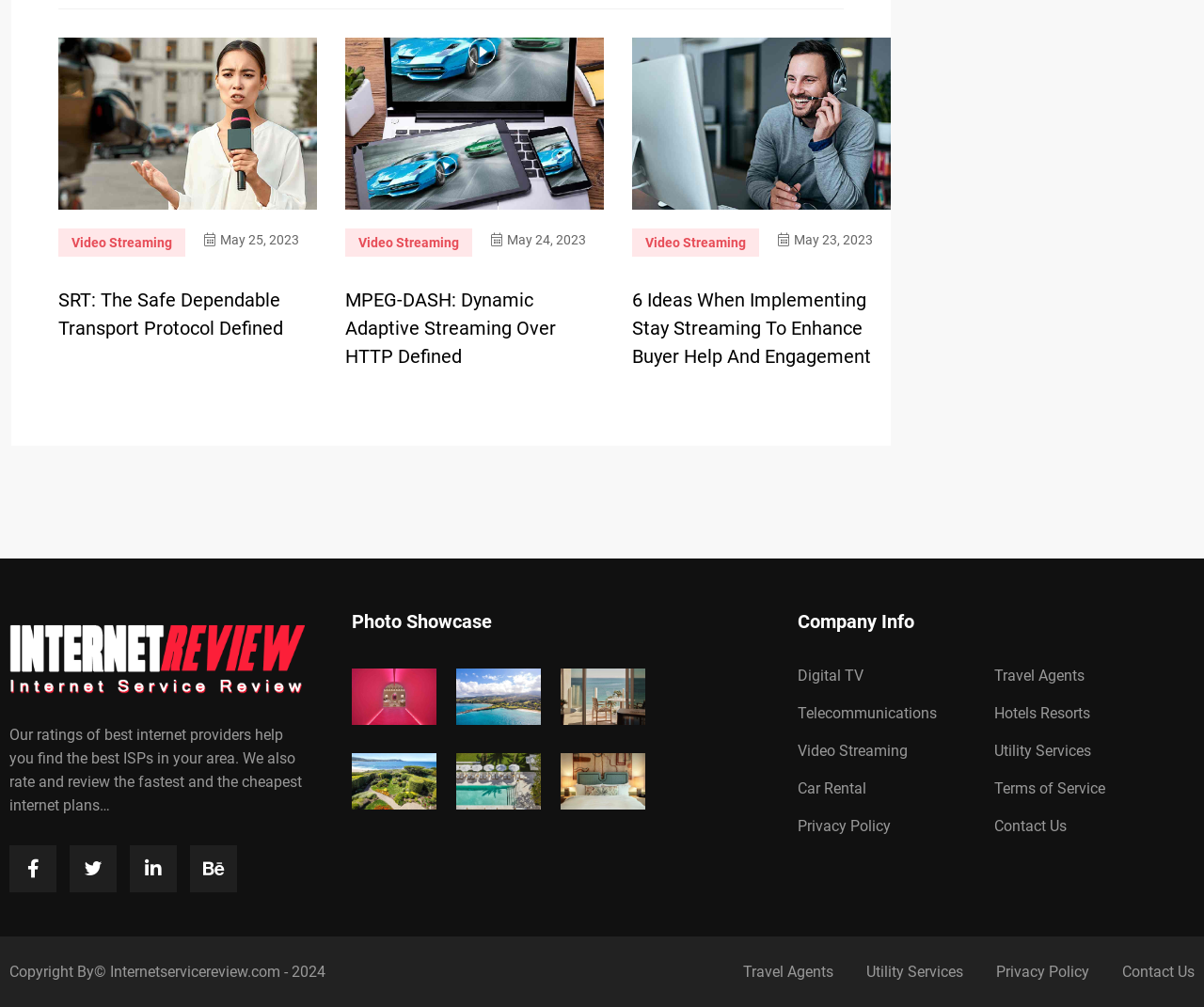How many categories are listed under 'Company Info'?
Please utilize the information in the image to give a detailed response to the question.

I counted the number of links under the 'Company Info' section and found eight categories: Digital TV, Travel Agents, Telecommunications, Hotels Resorts, Video Streaming, Utility Services, Car Rental, and Terms of Service.